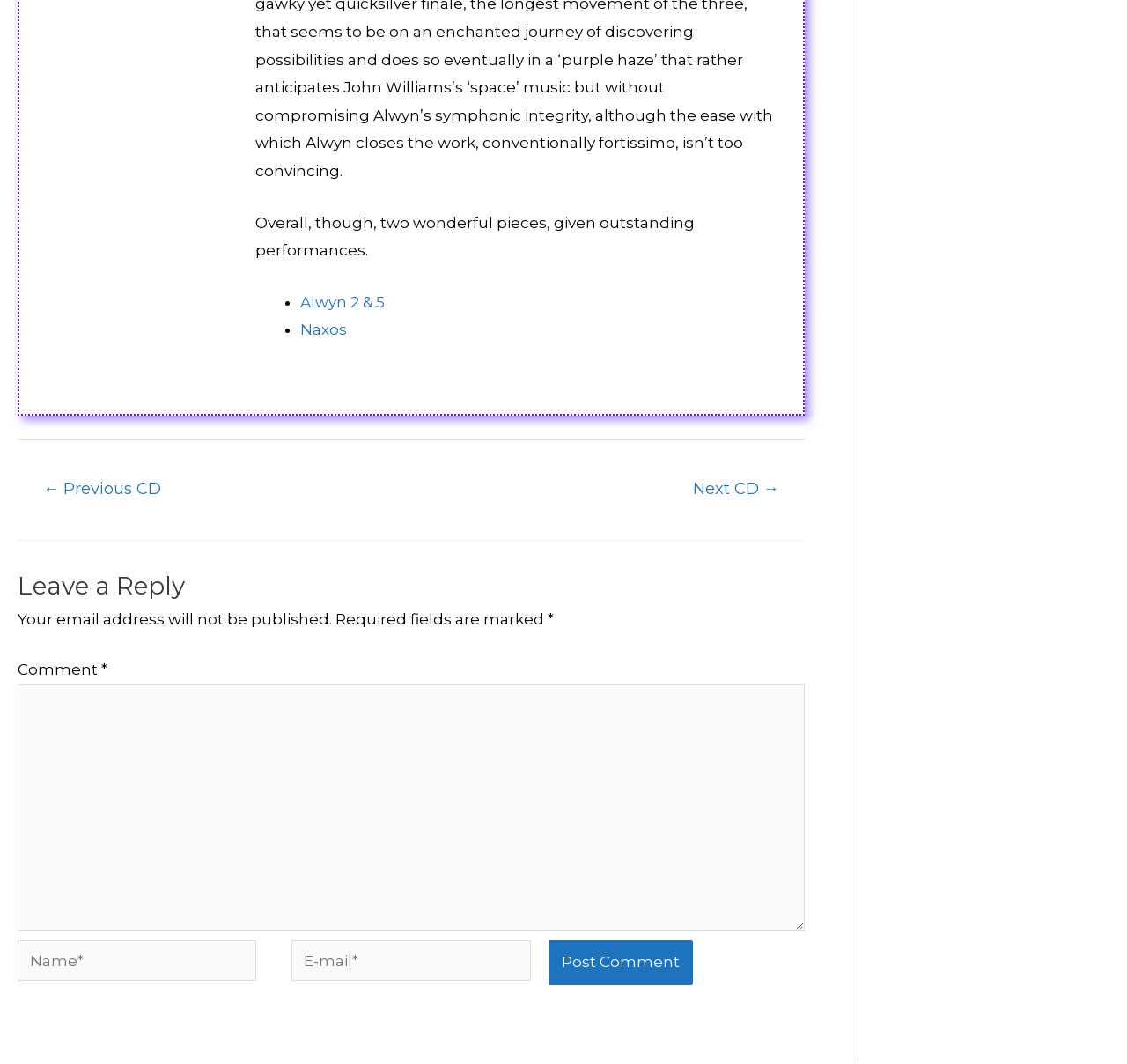Please identify the bounding box coordinates of the element's region that should be clicked to execute the following instruction: "Share on Facebook". The bounding box coordinates must be four float numbers between 0 and 1, i.e., [left, top, right, bottom].

None